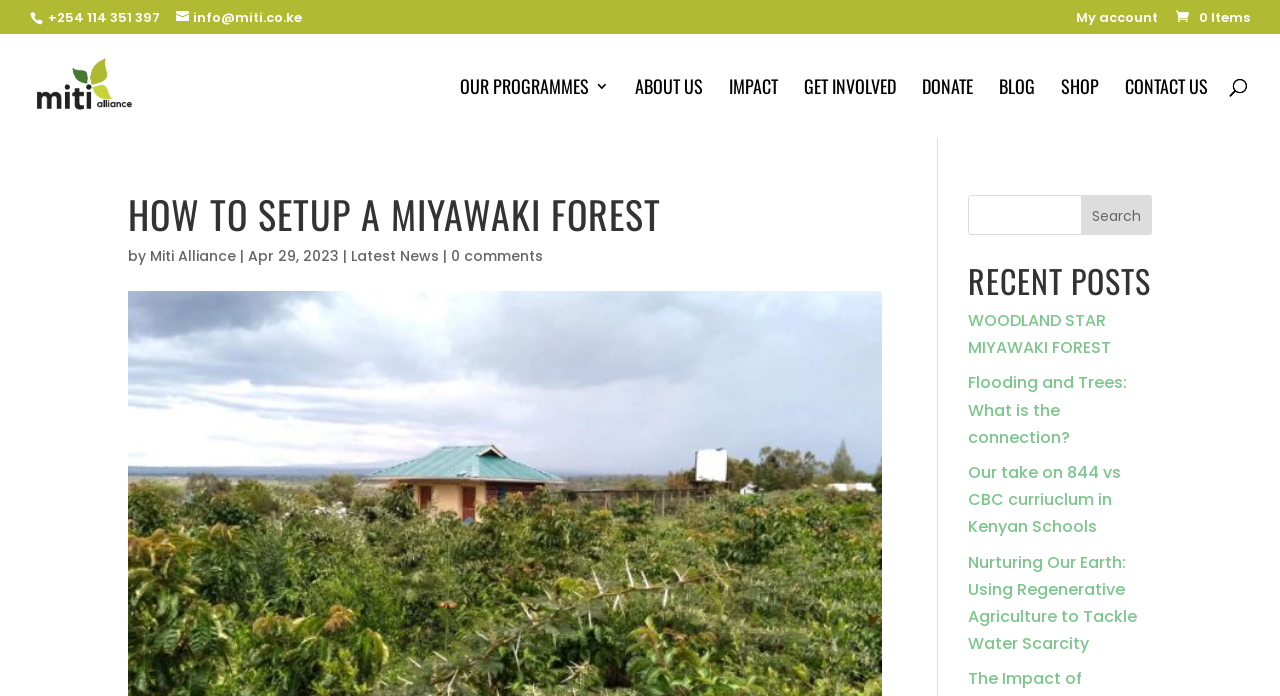What is the name of the organization behind this webpage?
Look at the image and answer with only one word or phrase.

Miti Alliance